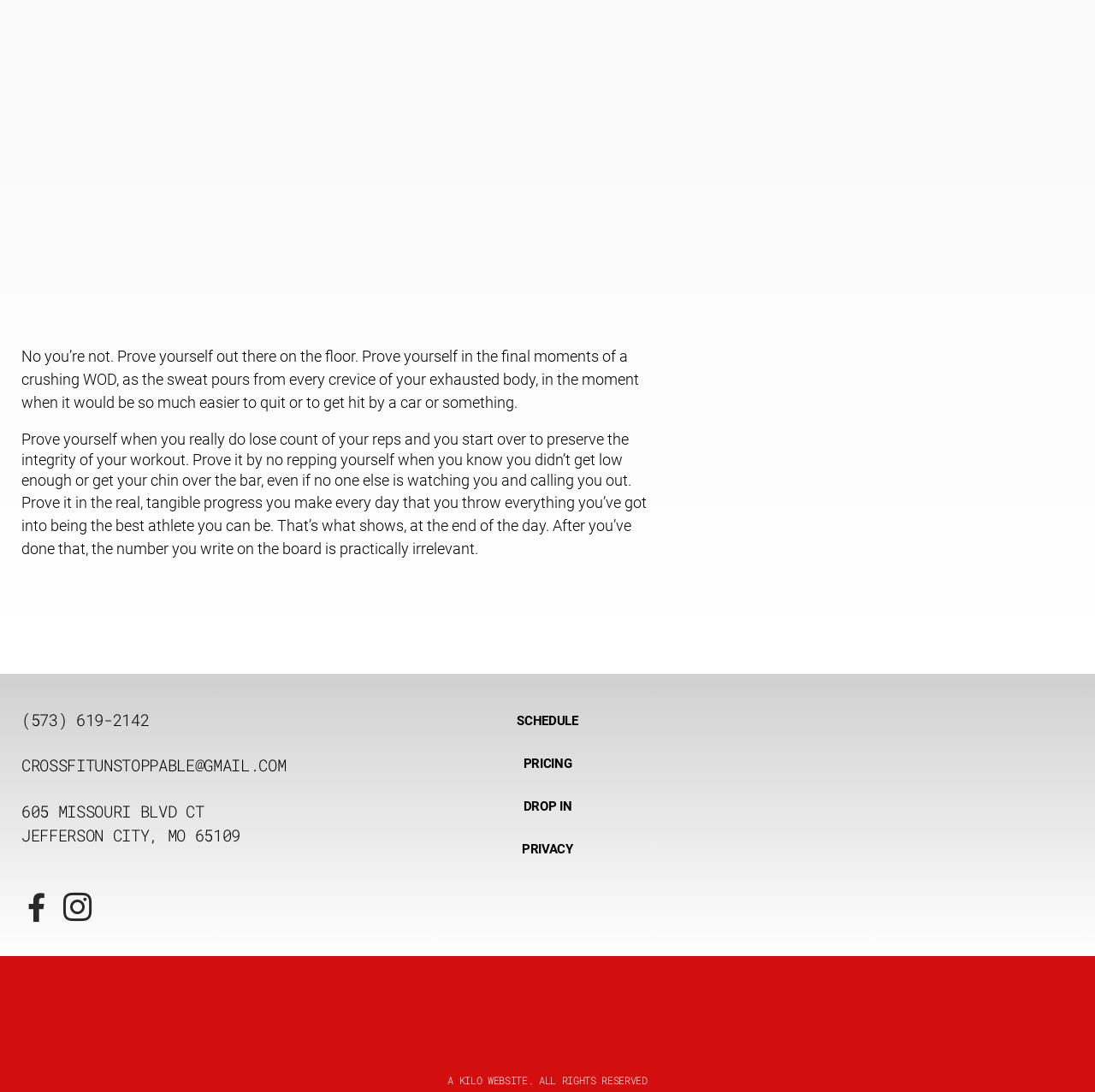Respond concisely with one word or phrase to the following query:
What is the purpose of the whiteboard?

To prove oneself